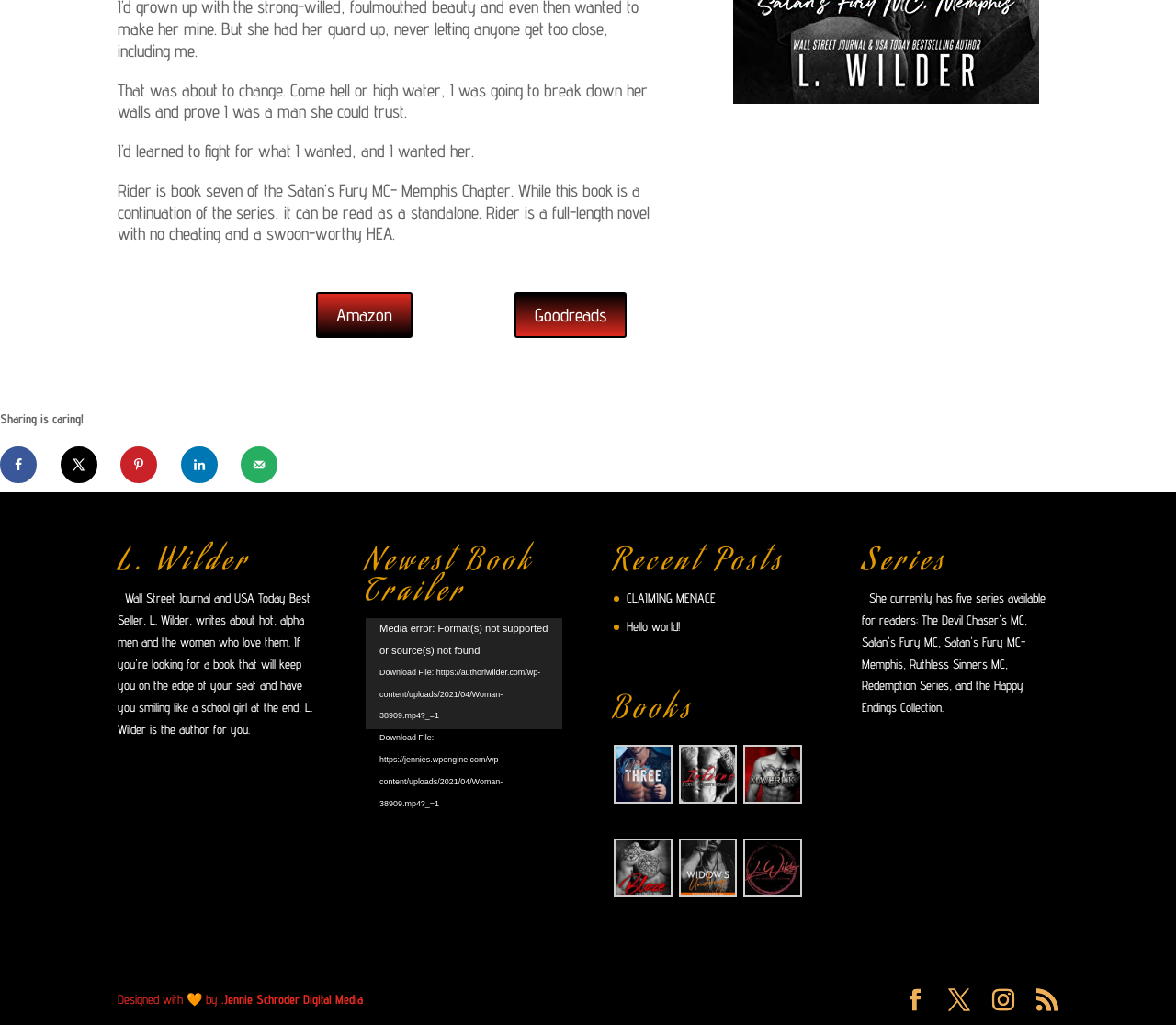Using the webpage screenshot, locate the HTML element that fits the following description and provide its bounding box: "name="submit" value="Post Comment"".

None